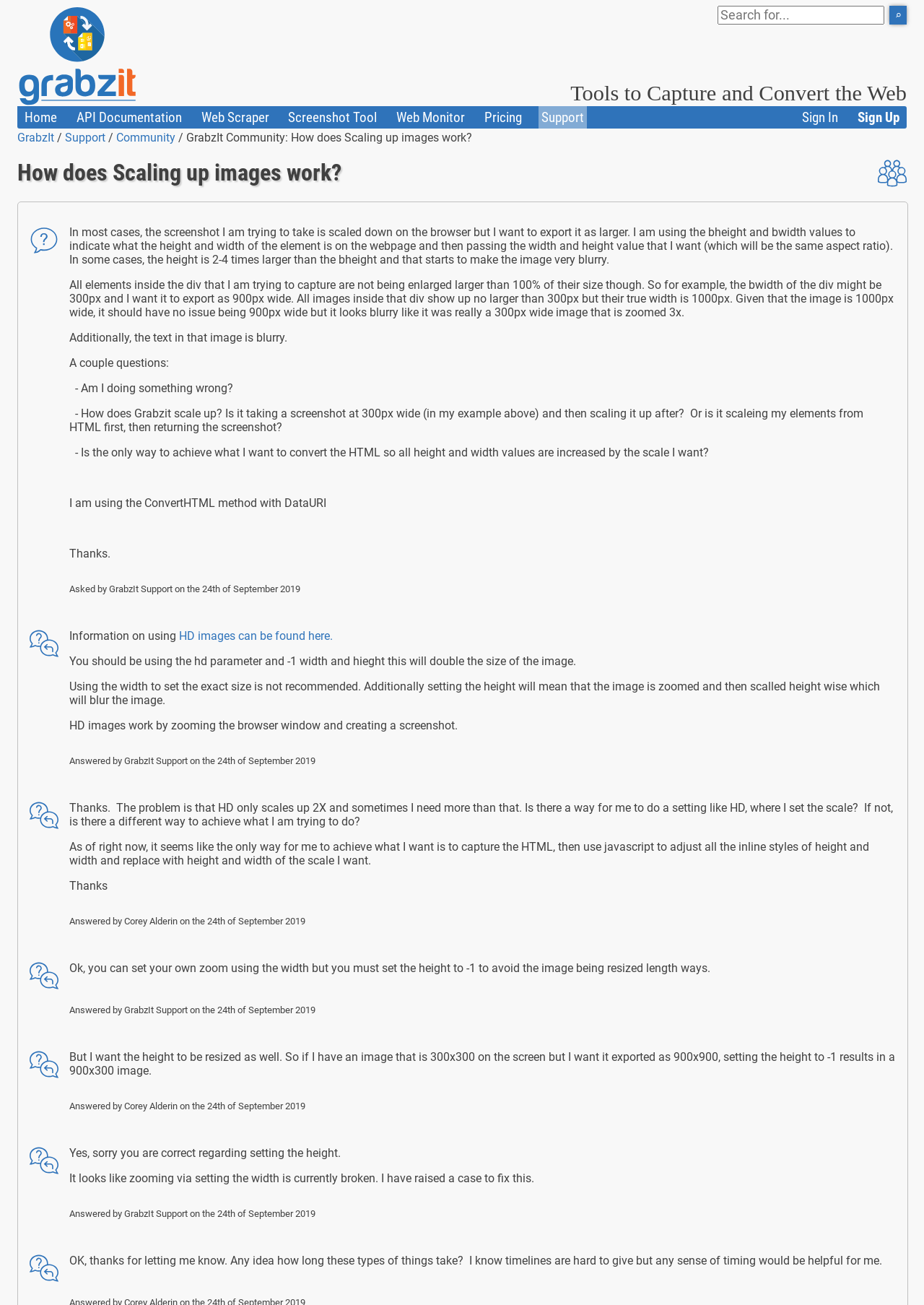Determine the bounding box coordinates of the region to click in order to accomplish the following instruction: "Search for something". Provide the coordinates as four float numbers between 0 and 1, specifically [left, top, right, bottom].

[0.777, 0.004, 0.957, 0.019]